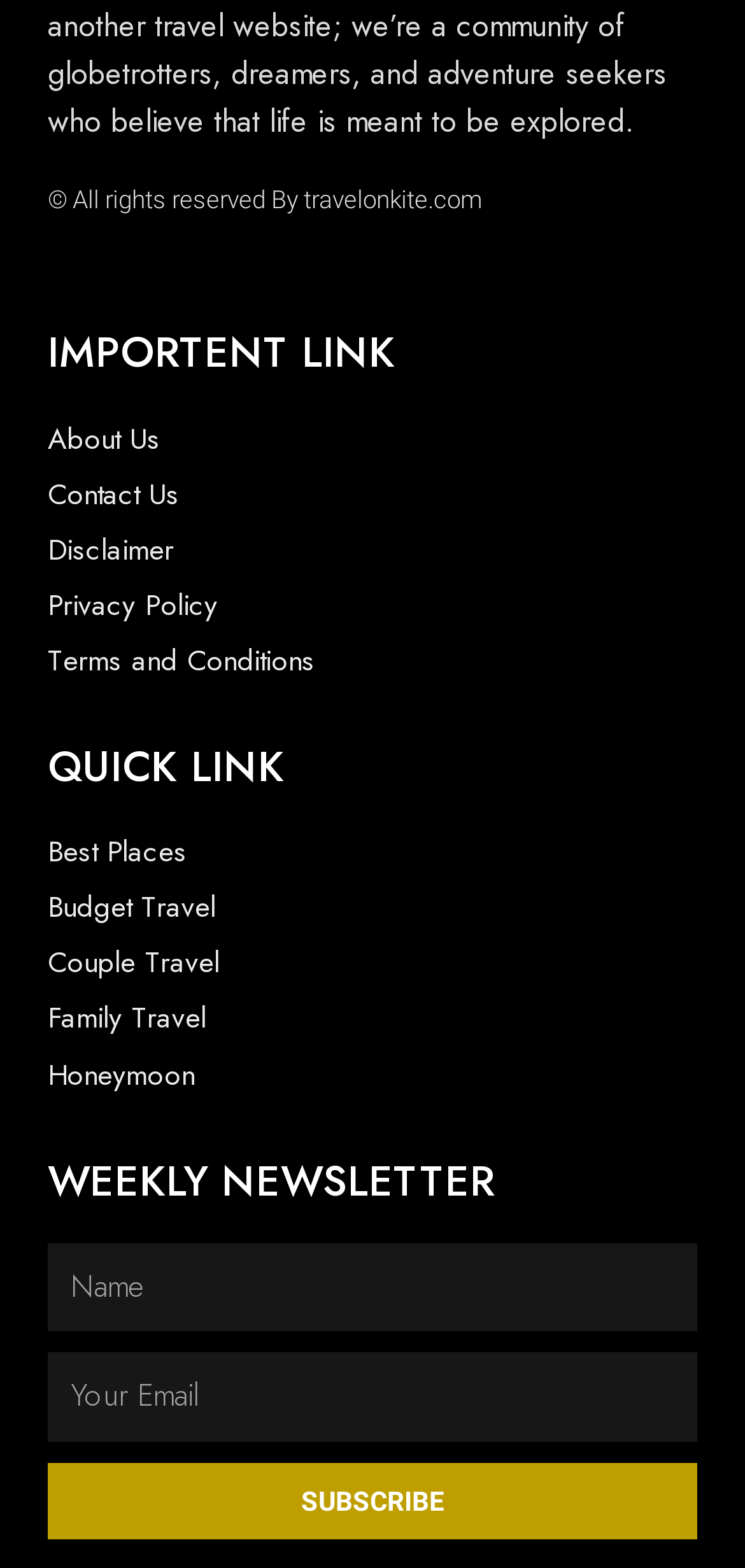How many input fields are required to subscribe to the newsletter?
Based on the image, answer the question with a single word or brief phrase.

2